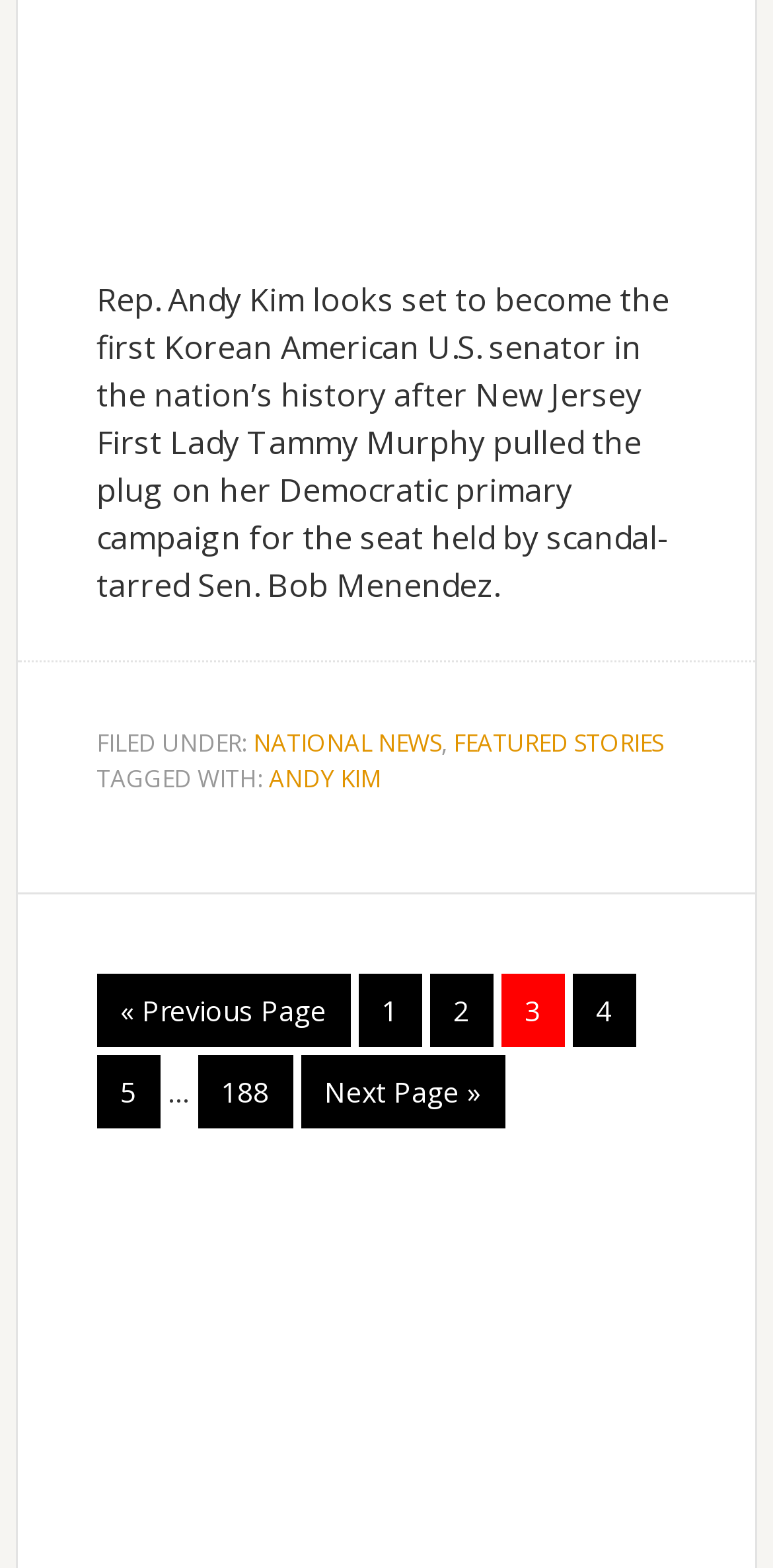Answer the question below with a single word or a brief phrase: 
What category does the article belong to?

NATIONAL NEWS